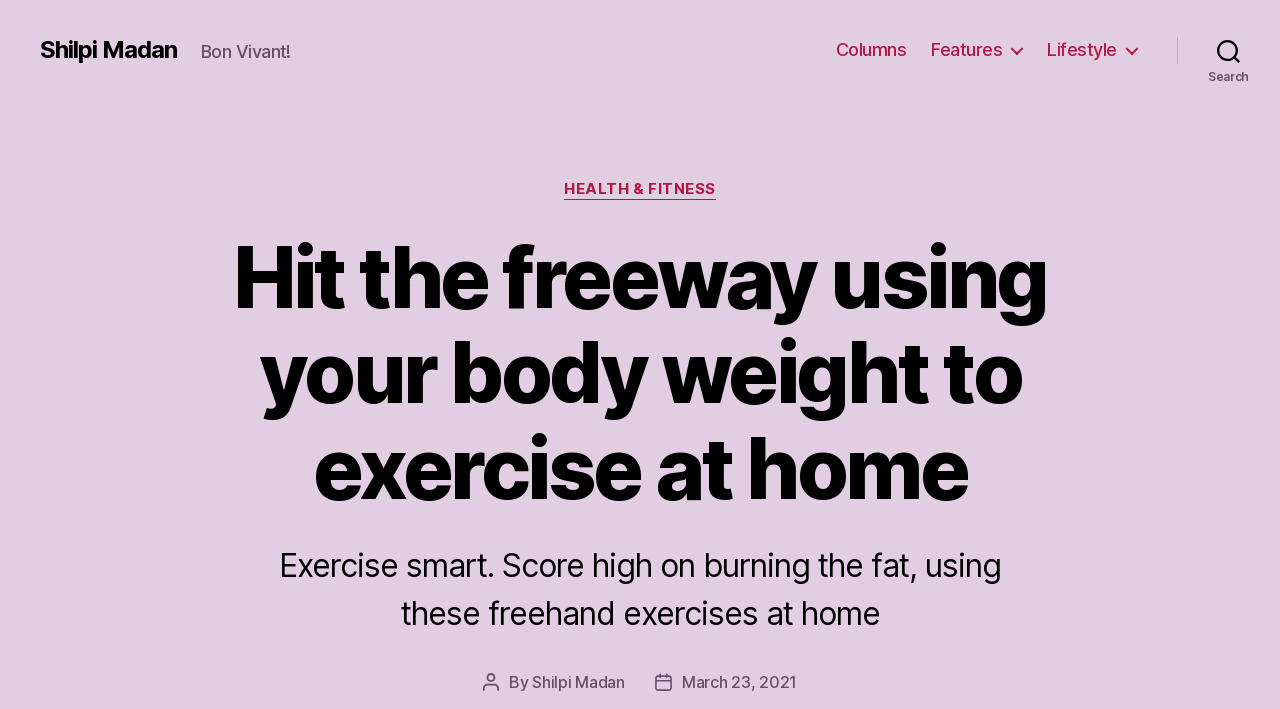Using a single word or phrase, answer the following question: 
What is the date of publication of the article?

March 23, 2021